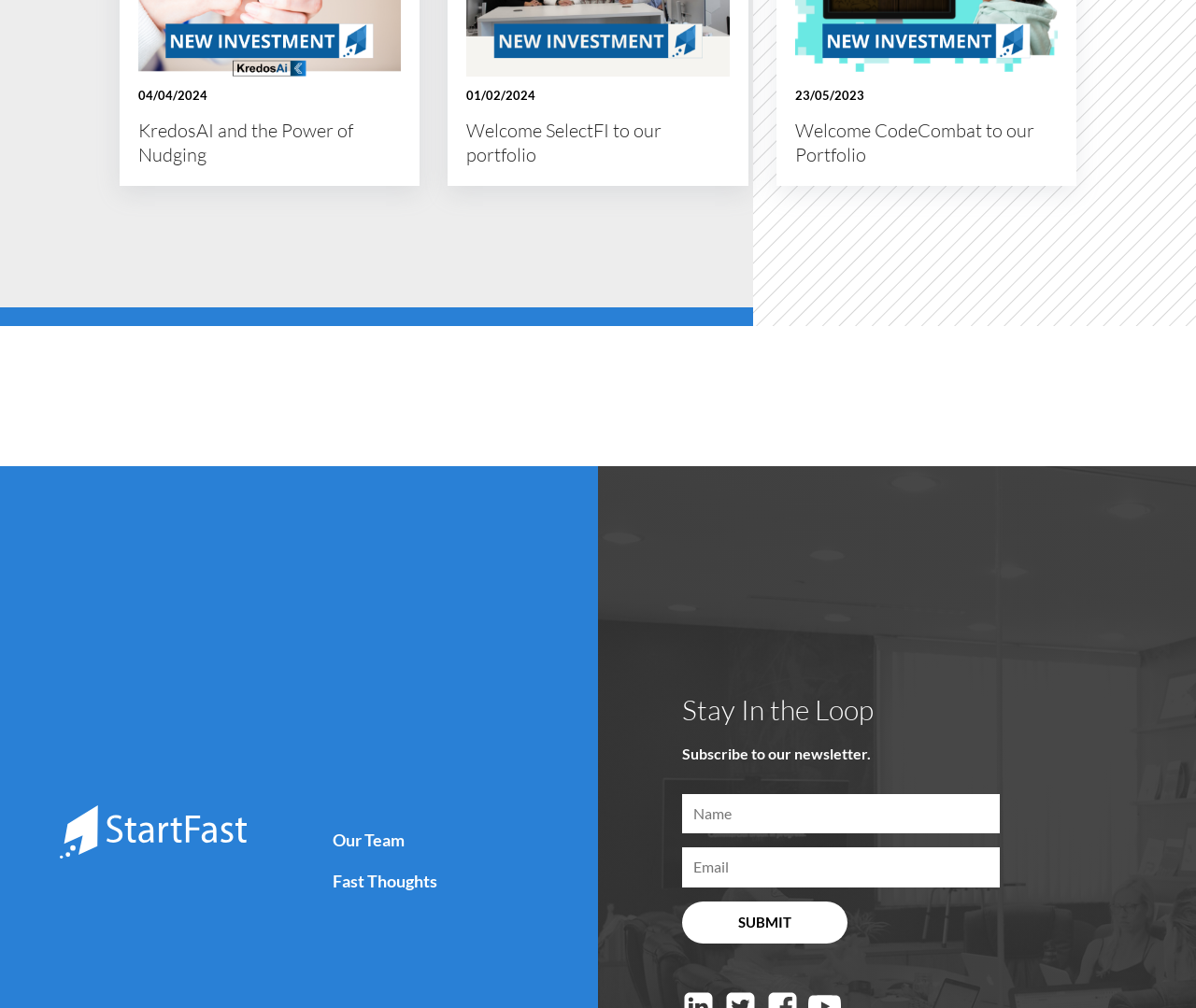Determine the bounding box coordinates of the clickable region to carry out the instruction: "Click on the link to view the Welcome SelectFI to our portfolio page".

[0.39, 0.118, 0.61, 0.166]